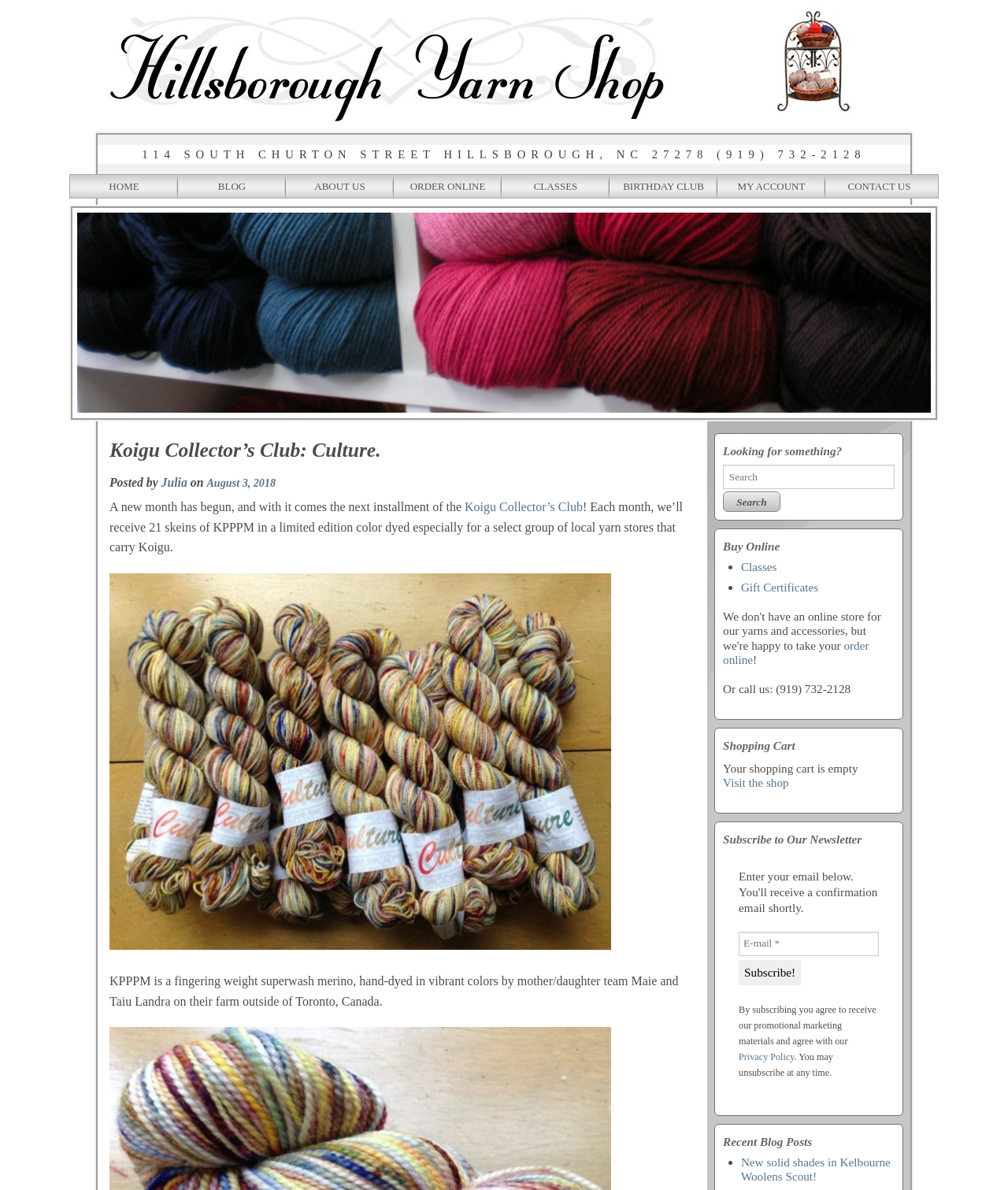Locate the bounding box coordinates of the region to be clicked to comply with the following instruction: "Subscribe to the newsletter". The coordinates must be four float numbers between 0 and 1, in the form [left, top, right, bottom].

[0.733, 0.807, 0.795, 0.828]